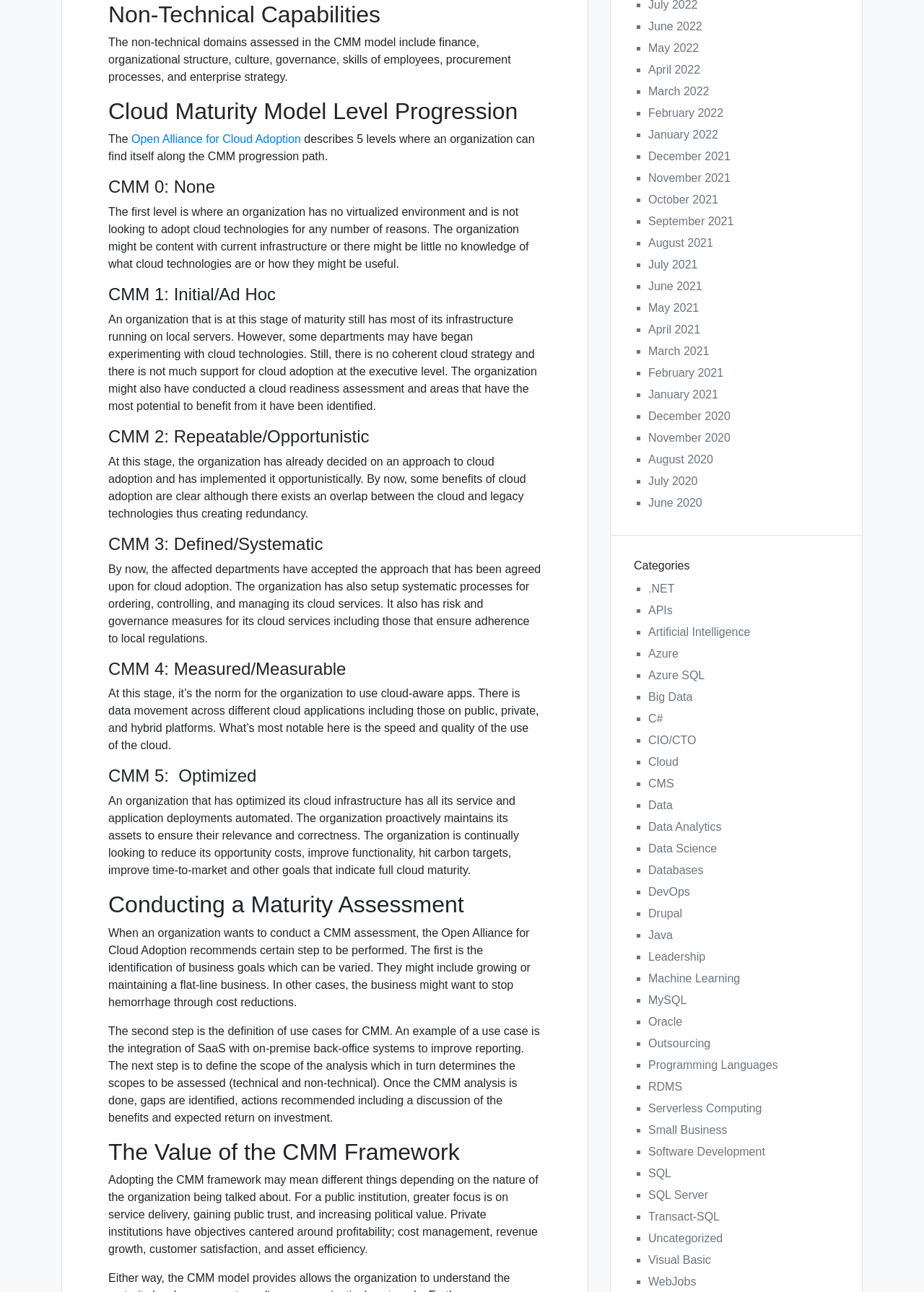Find and provide the bounding box coordinates for the UI element described with: "January 2021".

[0.702, 0.3, 0.777, 0.31]